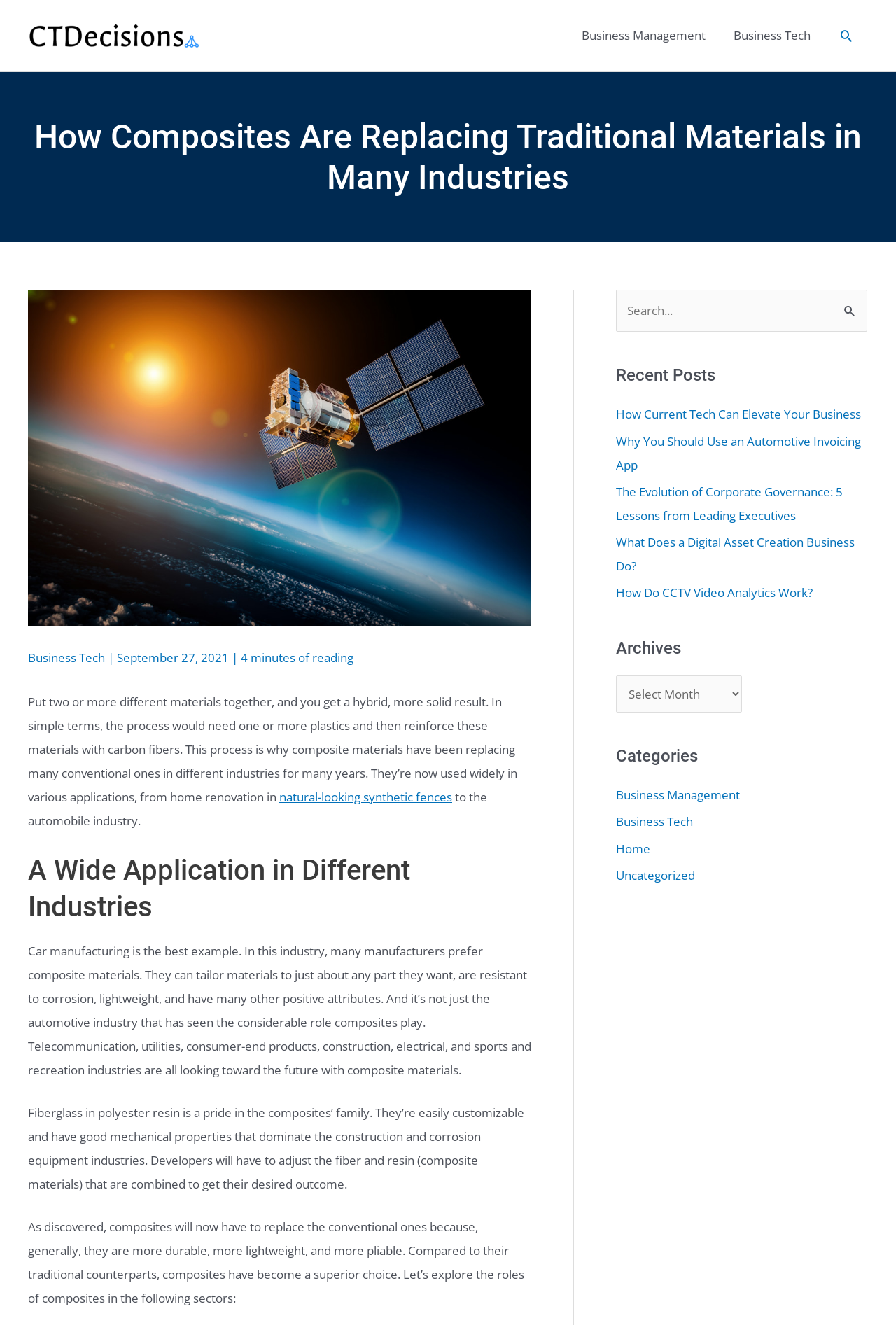Predict the bounding box of the UI element that fits this description: "Business Management".

[0.634, 0.009, 0.803, 0.045]